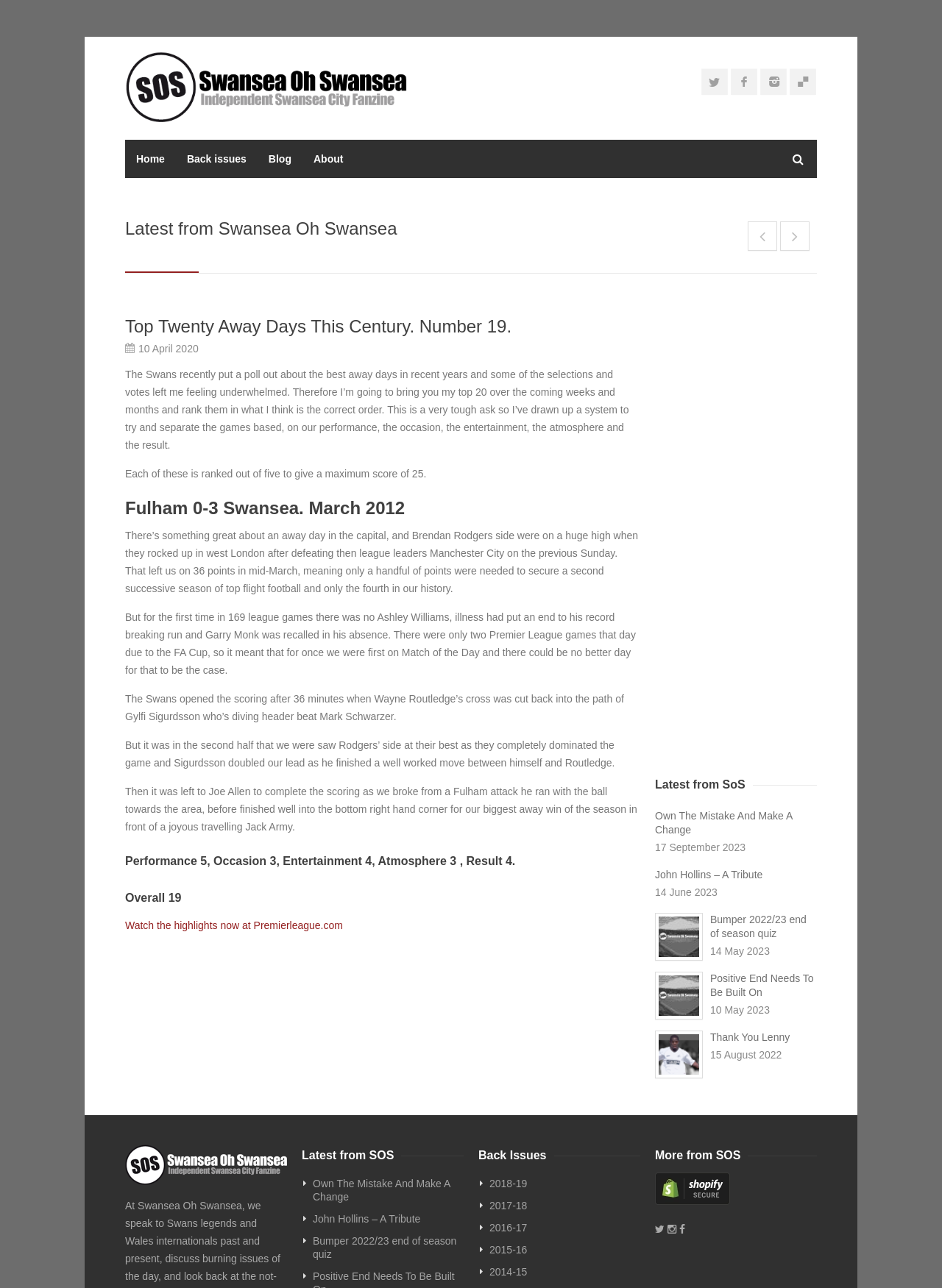Pinpoint the bounding box coordinates of the area that should be clicked to complete the following instruction: "Read the article 'Fulham 0-3 Swansea. March 2012'". The coordinates must be given as four float numbers between 0 and 1, i.e., [left, top, right, bottom].

[0.133, 0.386, 0.68, 0.403]